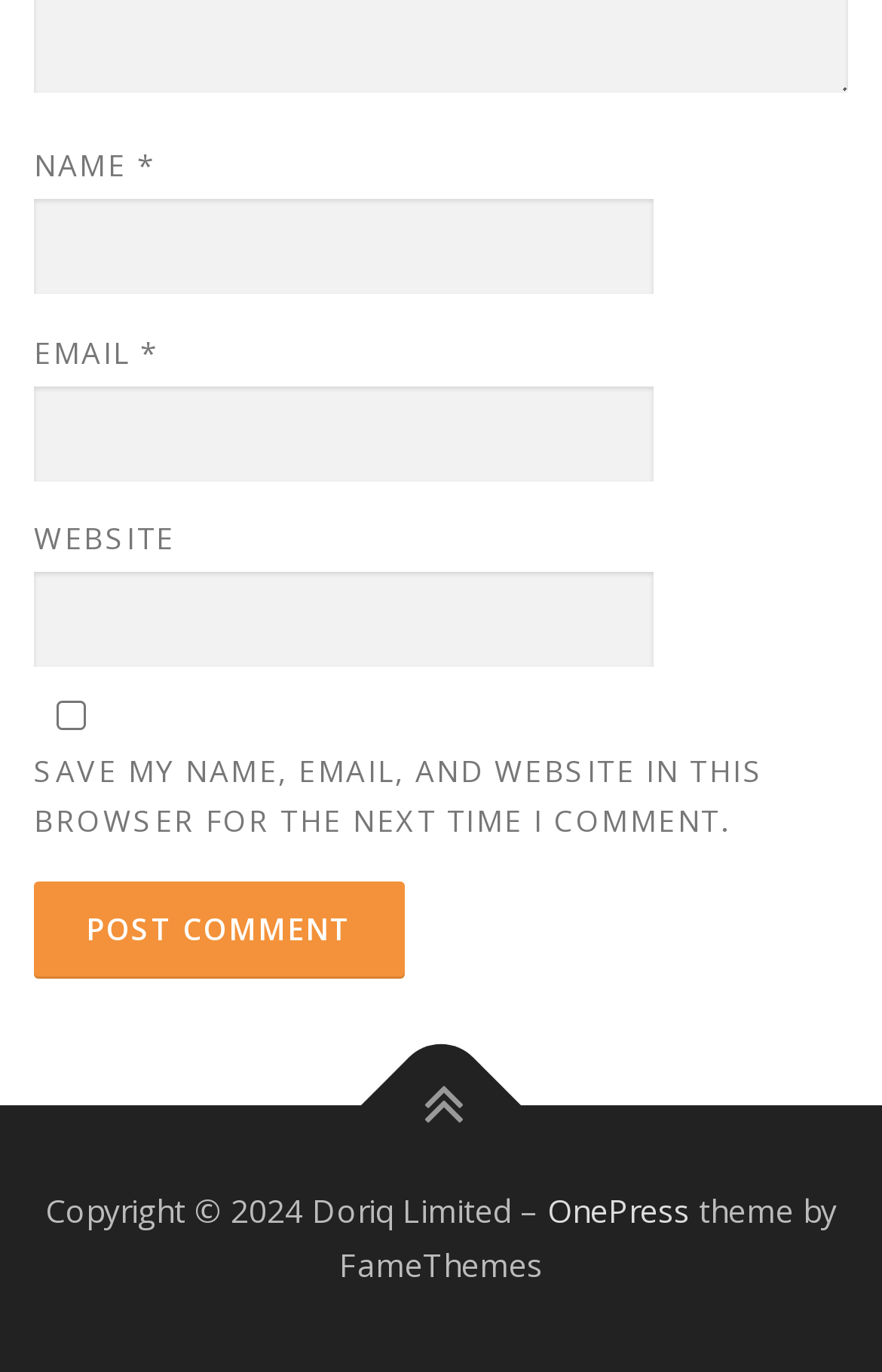Refer to the image and provide a thorough answer to this question:
What is the text on the button?

The button element has a child StaticText element with OCR text 'POST COMMENT' and bounding box coordinates [0.097, 0.662, 0.4, 0.692], indicating that the text on the button is 'Post Comment'.